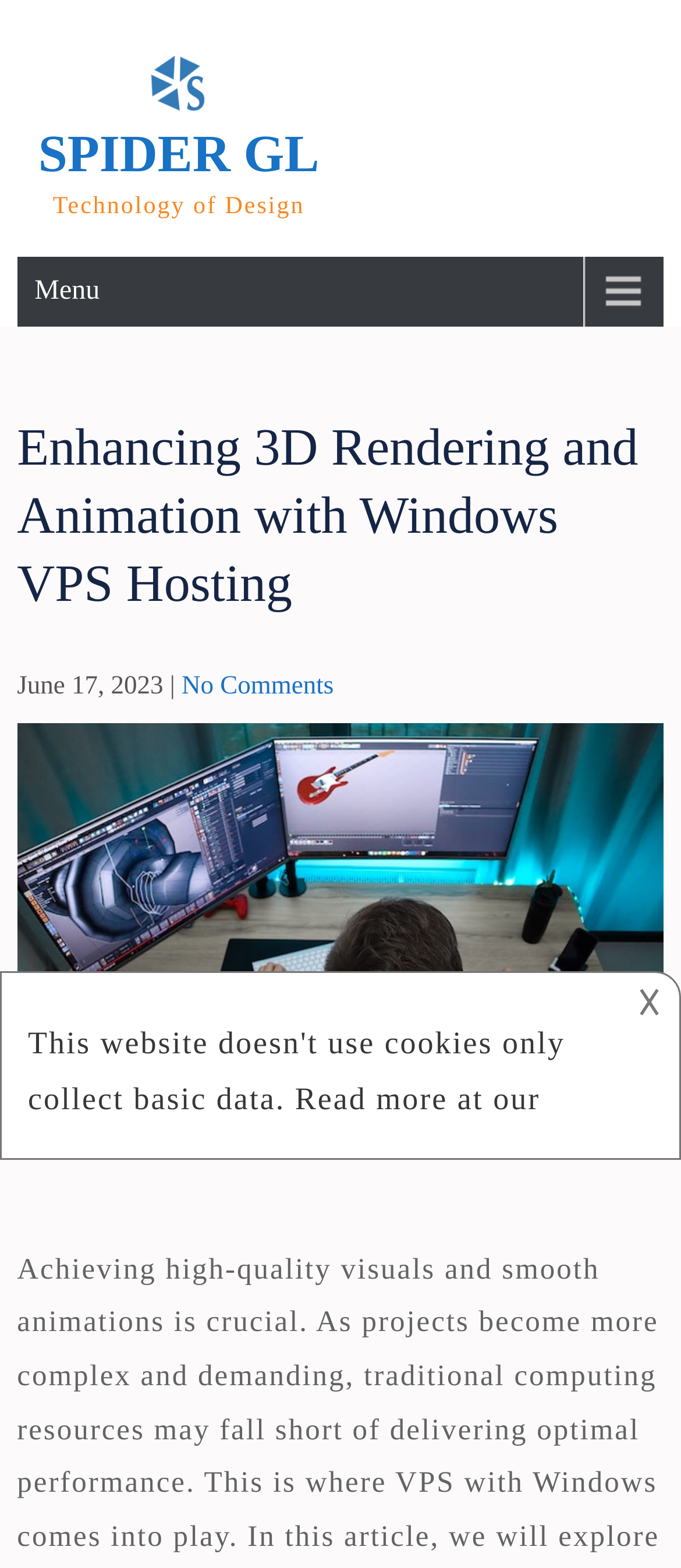Predict the bounding box coordinates of the UI element that matches this description: "parent_node: SPIDER GL". The coordinates should be in the format [left, top, right, bottom] with each value between 0 and 1.

[0.211, 0.062, 0.314, 0.08]